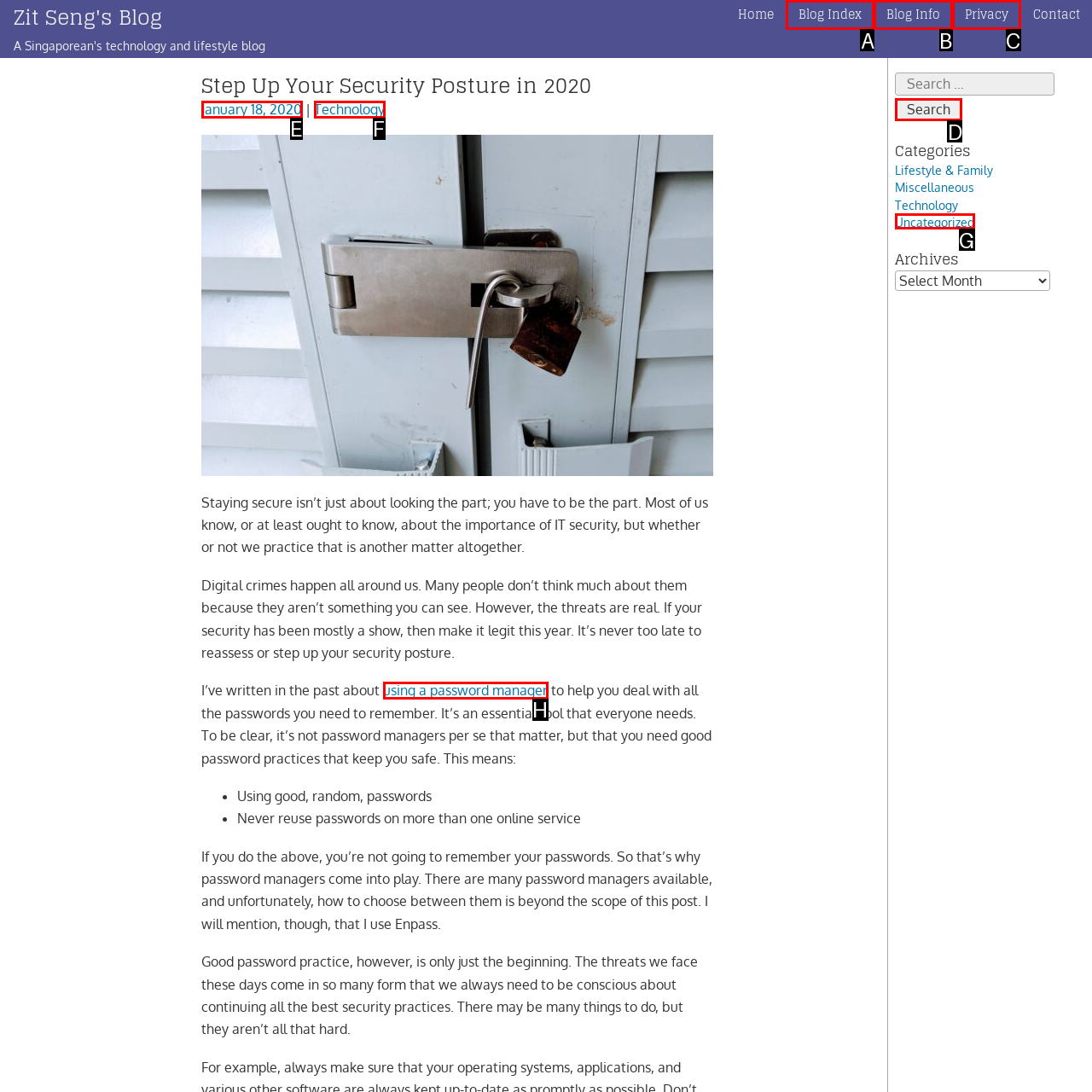Determine which UI element matches this description: Technology
Reply with the appropriate option's letter.

F